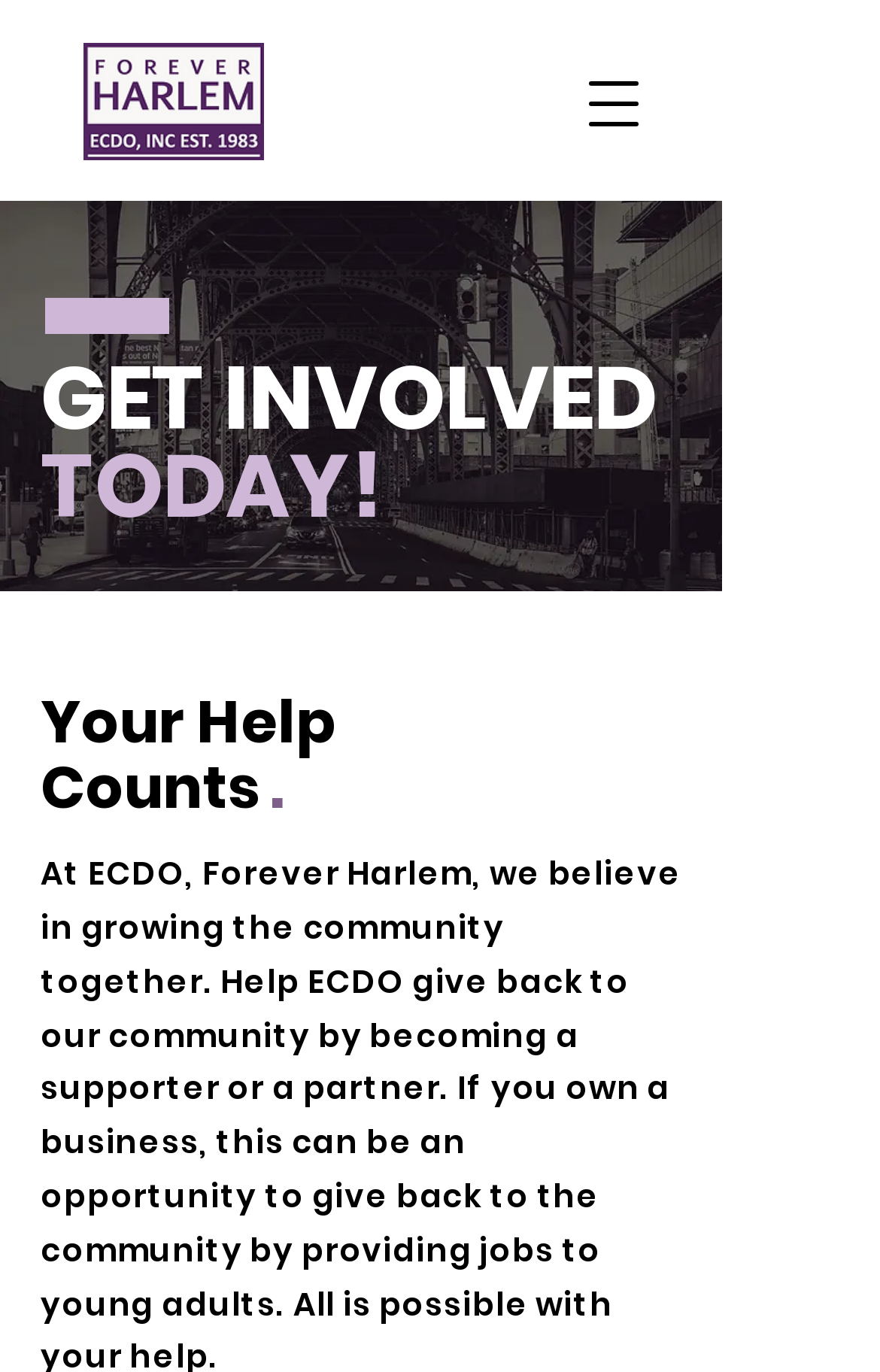Explain the features and main sections of the webpage comprehensively.

The webpage is titled "GET INVOLVED | ECDO, Forever Harlem" and features an ECDO logo at the top left corner, which is a clickable link. To the right of the logo, there is a button to open a navigation menu. Below the logo and navigation button, there is a horizontal line separator. 

The main content of the page is divided into two sections. The first section has a prominent heading "GET INVOLVED TODAY!" at the top, taking up most of the width of the page. Below this heading, there is a smaller heading "Your Help Counts." that is positioned towards the left side of the page.